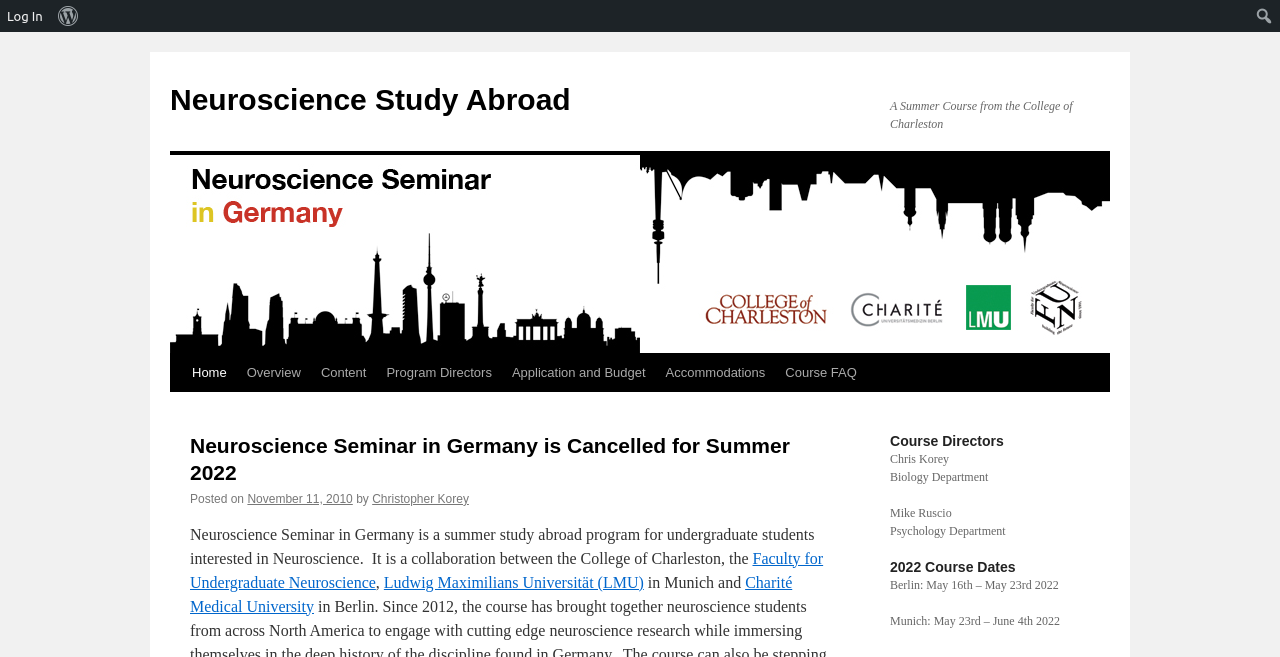Find the coordinates for the bounding box of the element with this description: "Download full PDF here".

None